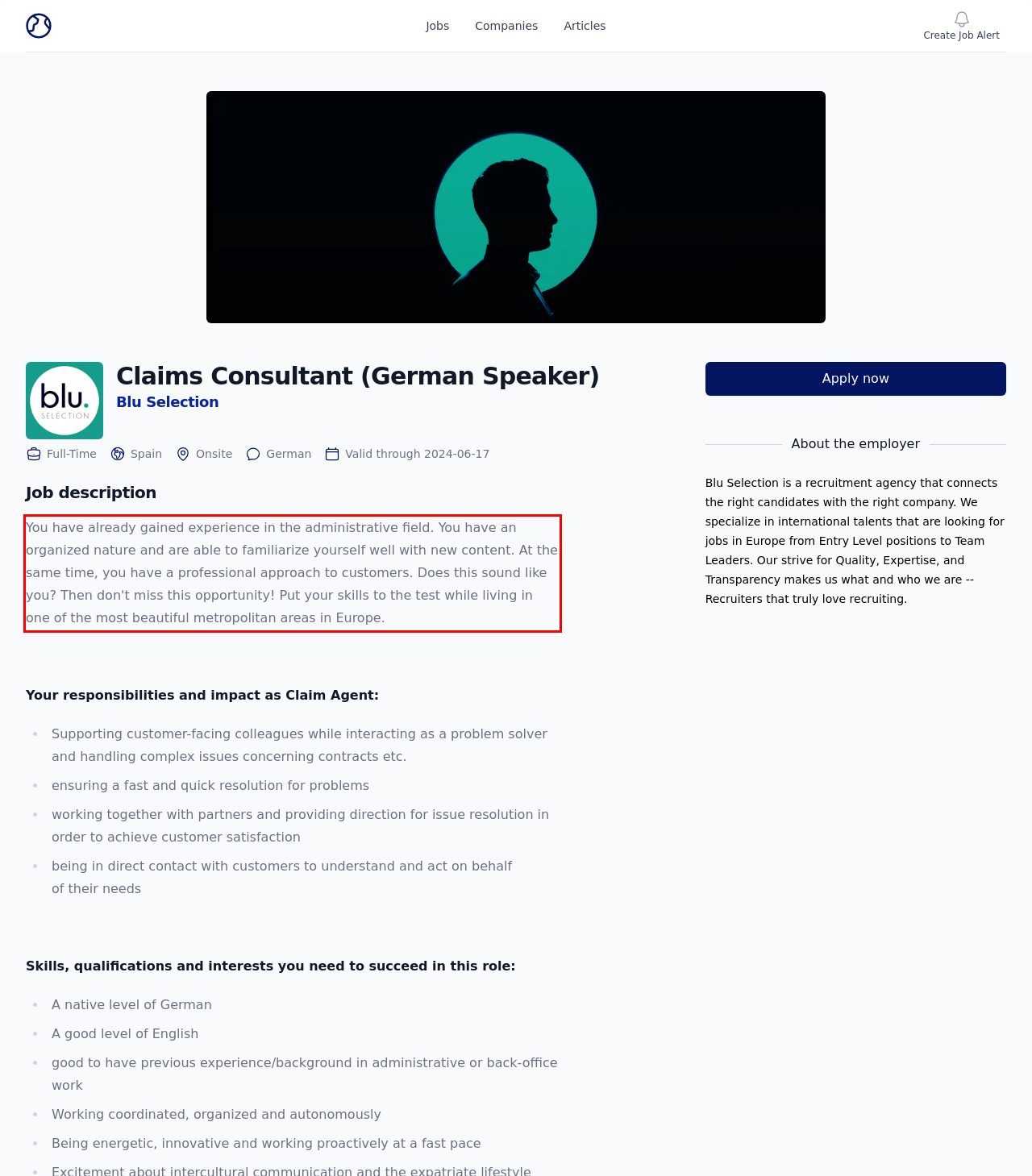Given a webpage screenshot, identify the text inside the red bounding box using OCR and extract it.

You have already gained experience in the administrative field. You have an organized nature and are able to familiarize yourself well with new content. At the same time, you have a professional approach to customers. Does this sound like you? Then don't miss this opportunity! Put your skills to the test while living in one of the most beautiful metropolitan areas in Europe.